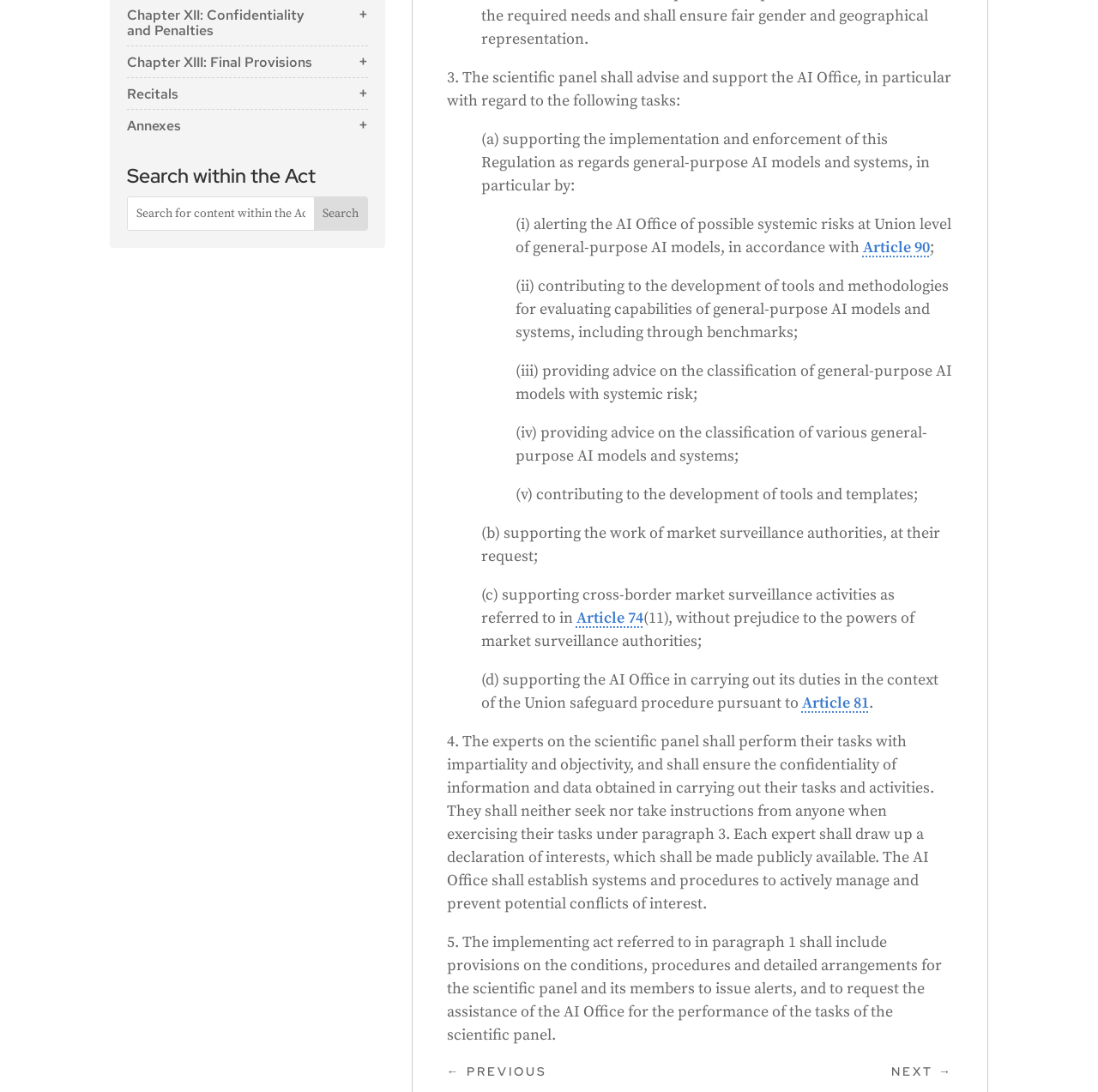Refer to the screenshot and answer the following question in detail:
How many articles are there in Section 4?

I counted the number of links with 'Article' in their text and 'Section 4' in their vicinity, and found 13 such links.